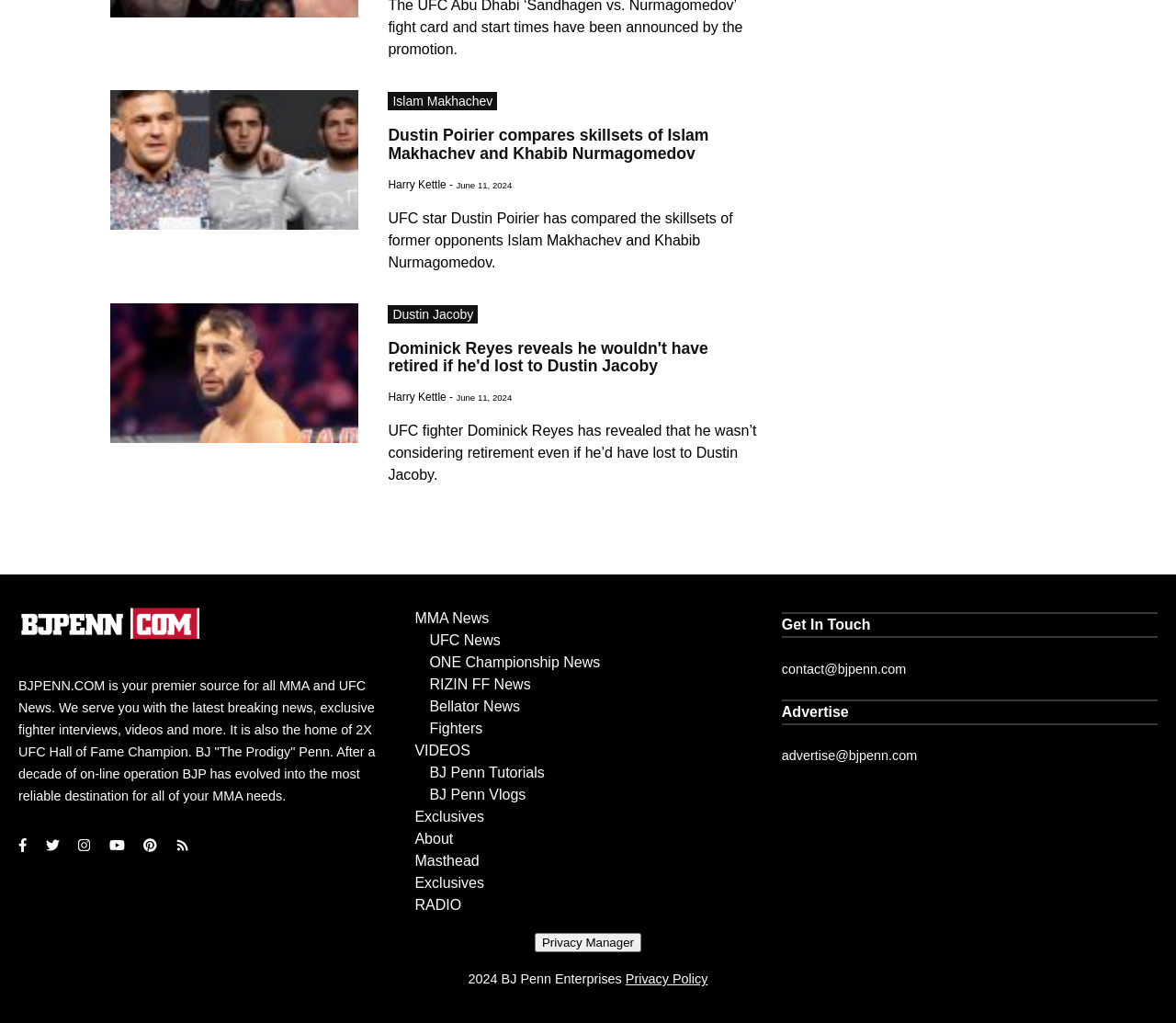Find the bounding box coordinates of the element to click in order to complete the given instruction: "Get in touch with BJPENN.COM."

[0.665, 0.599, 0.984, 0.624]